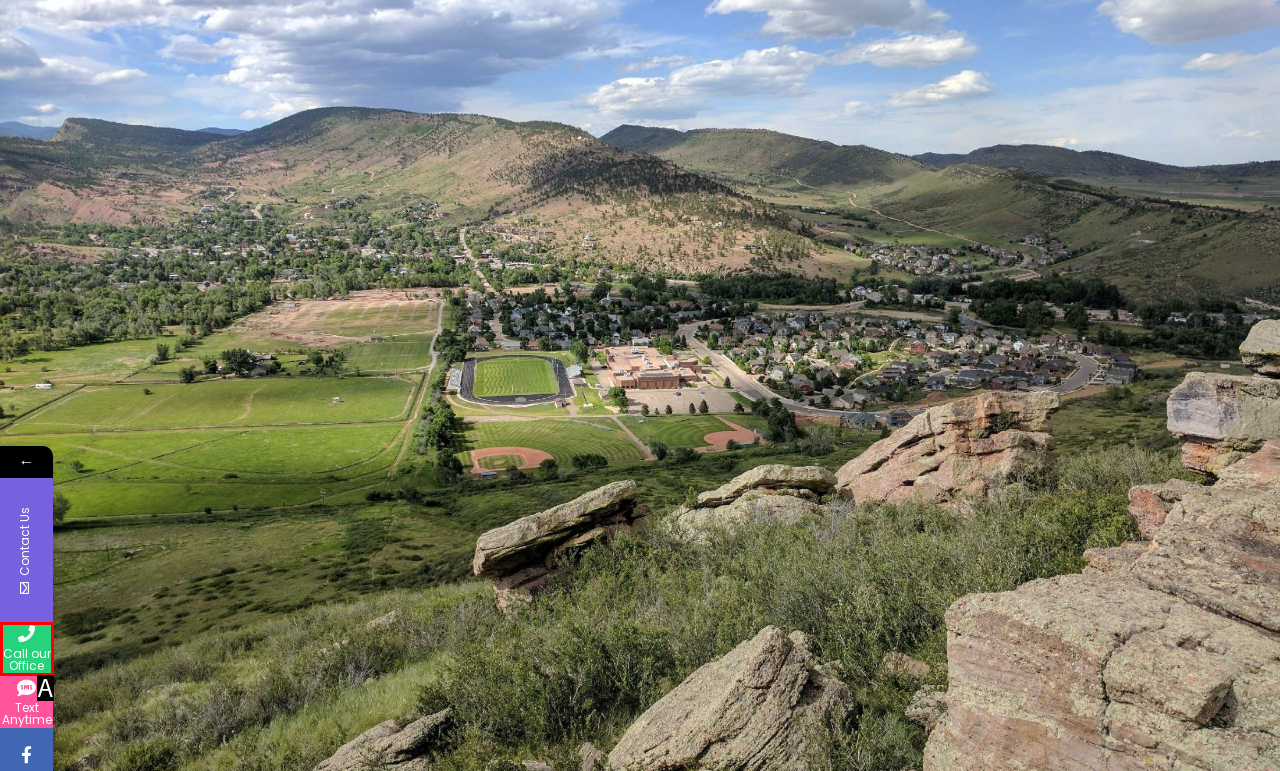Based on the provided element description: Call our Office, identify the best matching HTML element. Respond with the corresponding letter from the options shown.

A